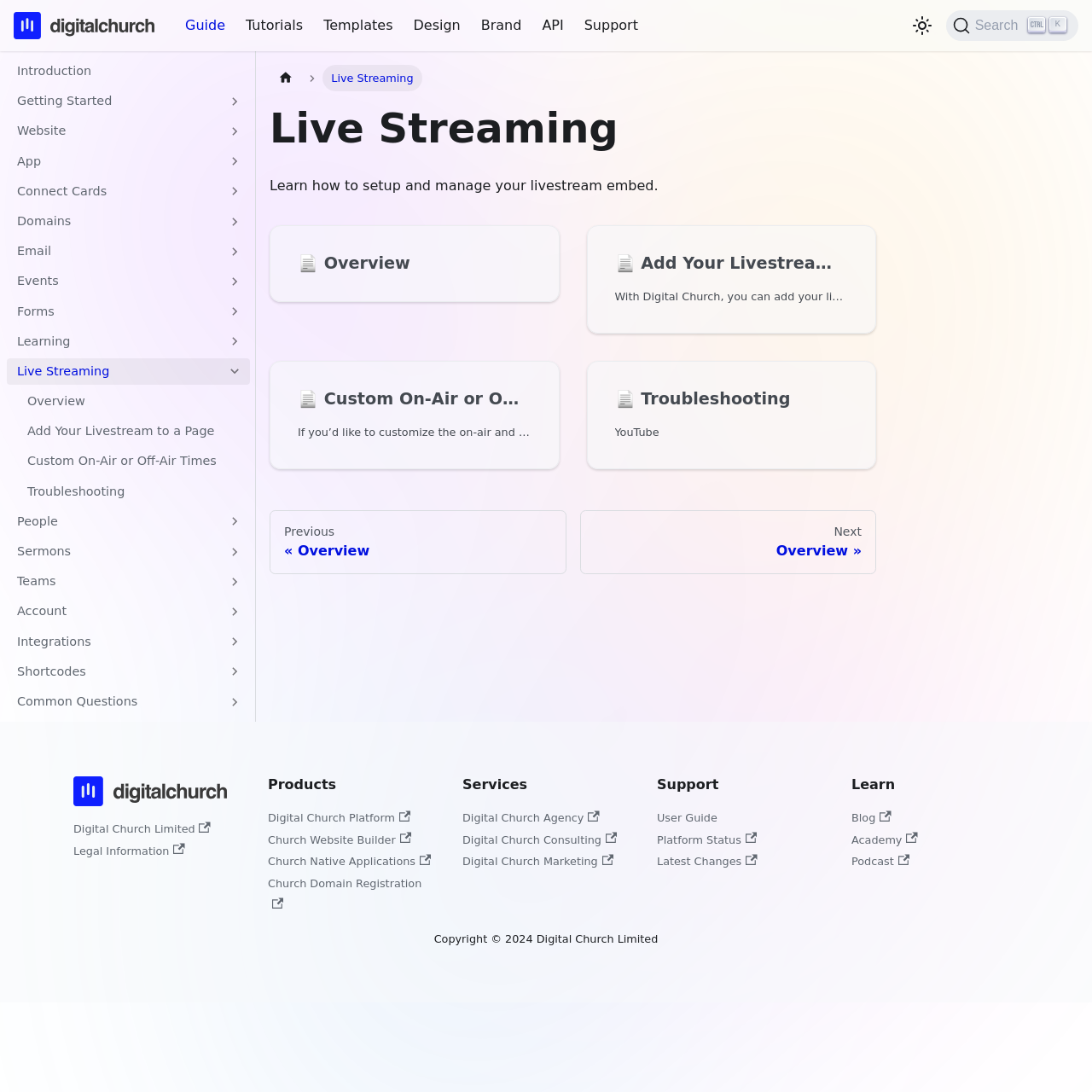Answer the question with a brief word or phrase:
What is the purpose of the Digital Church guide?

To setup and manage livestream embed